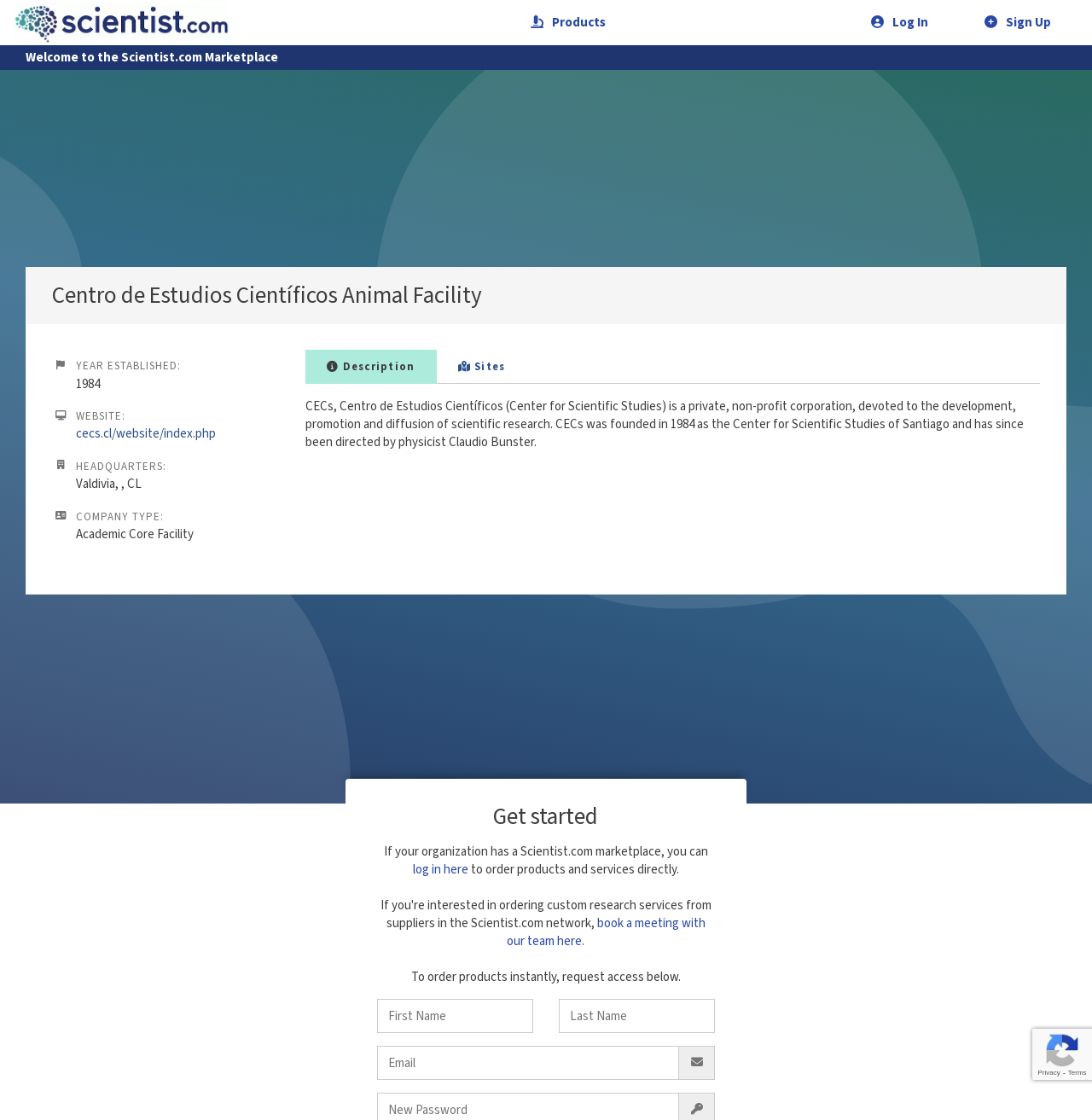Determine the bounding box coordinates for the area that needs to be clicked to fulfill this task: "Log In". The coordinates must be given as four float numbers between 0 and 1, i.e., [left, top, right, bottom].

[0.771, 0.0, 0.875, 0.04]